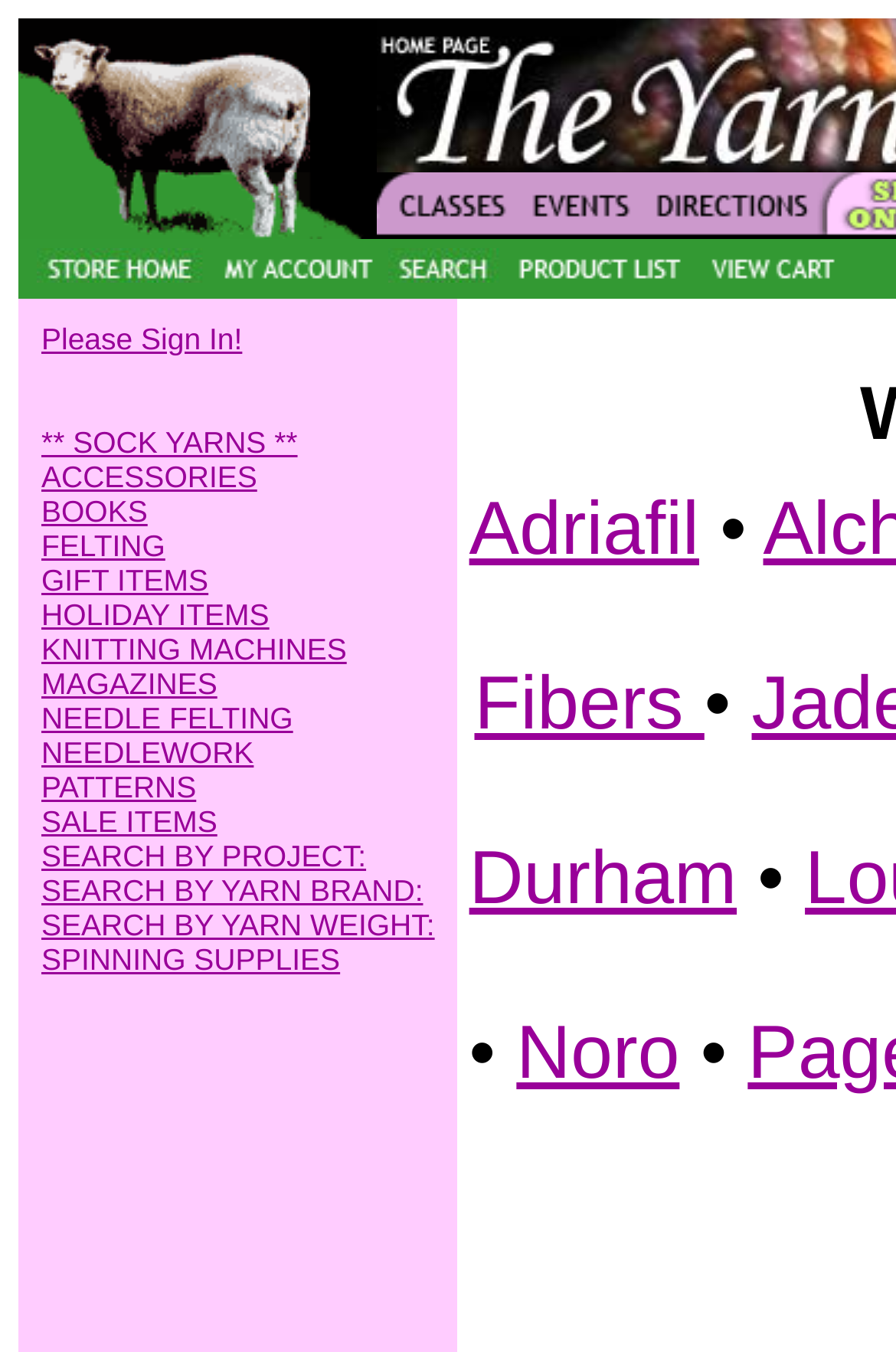Find the bounding box coordinates for the HTML element described in this sentence: "SEARCH BY YARN BRAND:". Provide the coordinates as four float numbers between 0 and 1, in the format [left, top, right, bottom].

[0.046, 0.646, 0.472, 0.671]